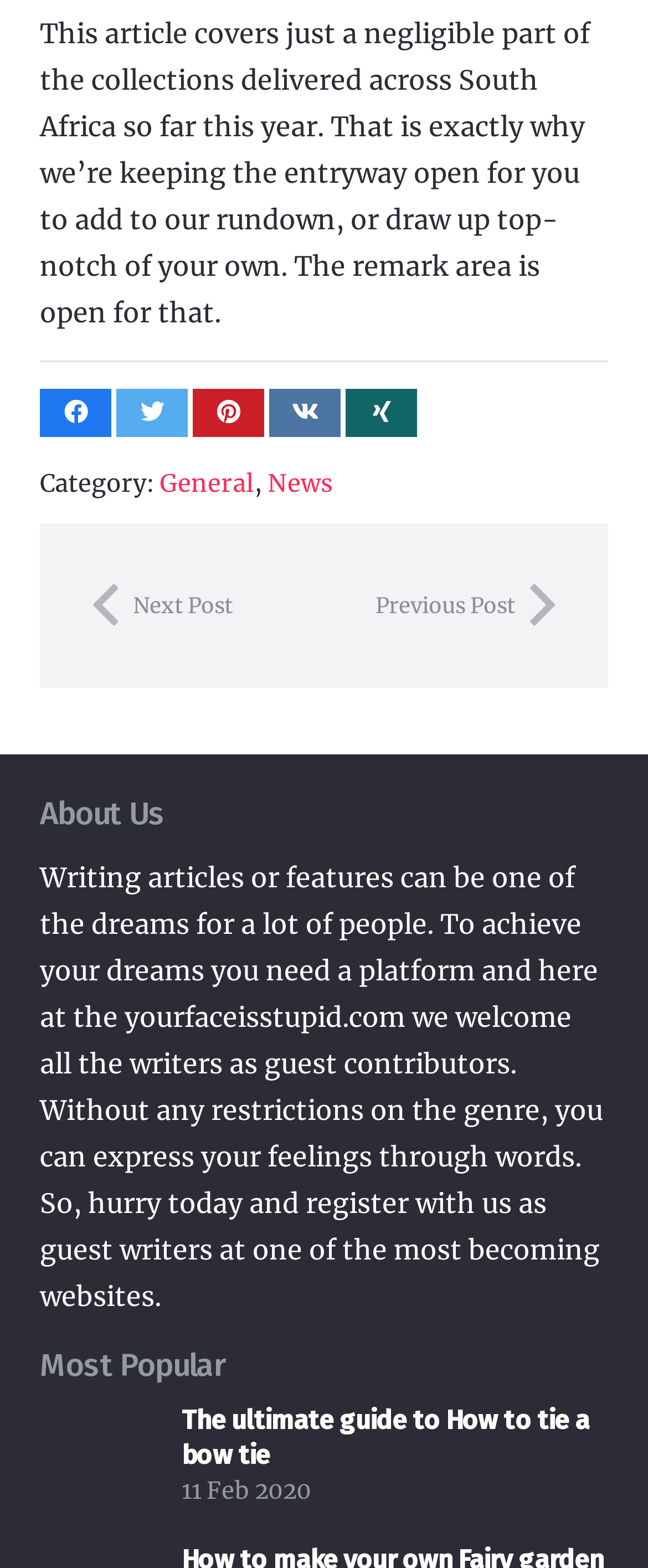What is the title of the most popular article?
Could you give a comprehensive explanation in response to this question?

The title of the most popular article can be determined by looking at the 'Most Popular' section, which lists an article with the title 'The ultimate guide to How to tie a bow tie'.